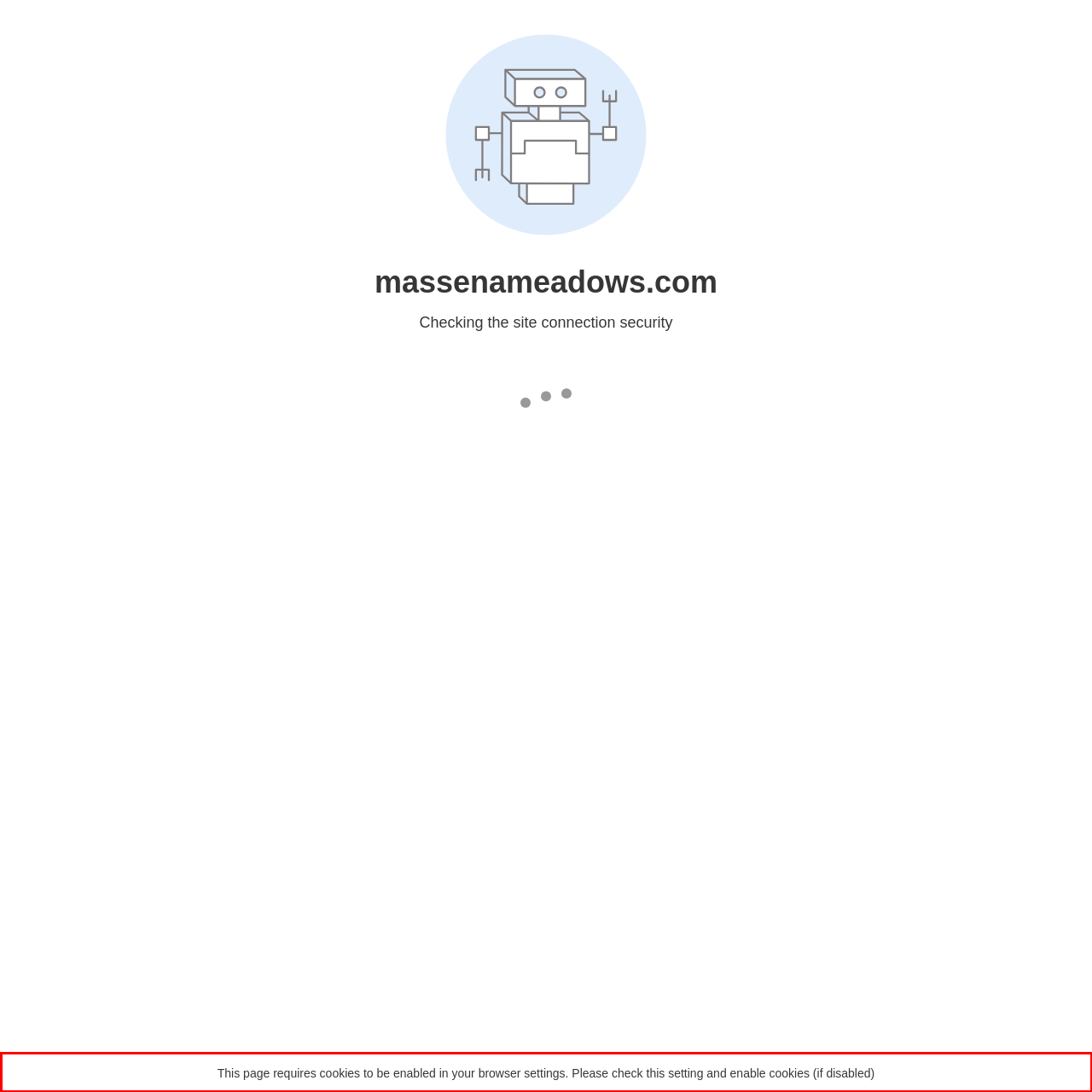You are presented with a screenshot containing a red rectangle. Extract the text found inside this red bounding box.

This page requires cookies to be enabled in your browser settings. Please check this setting and enable cookies (if disabled)